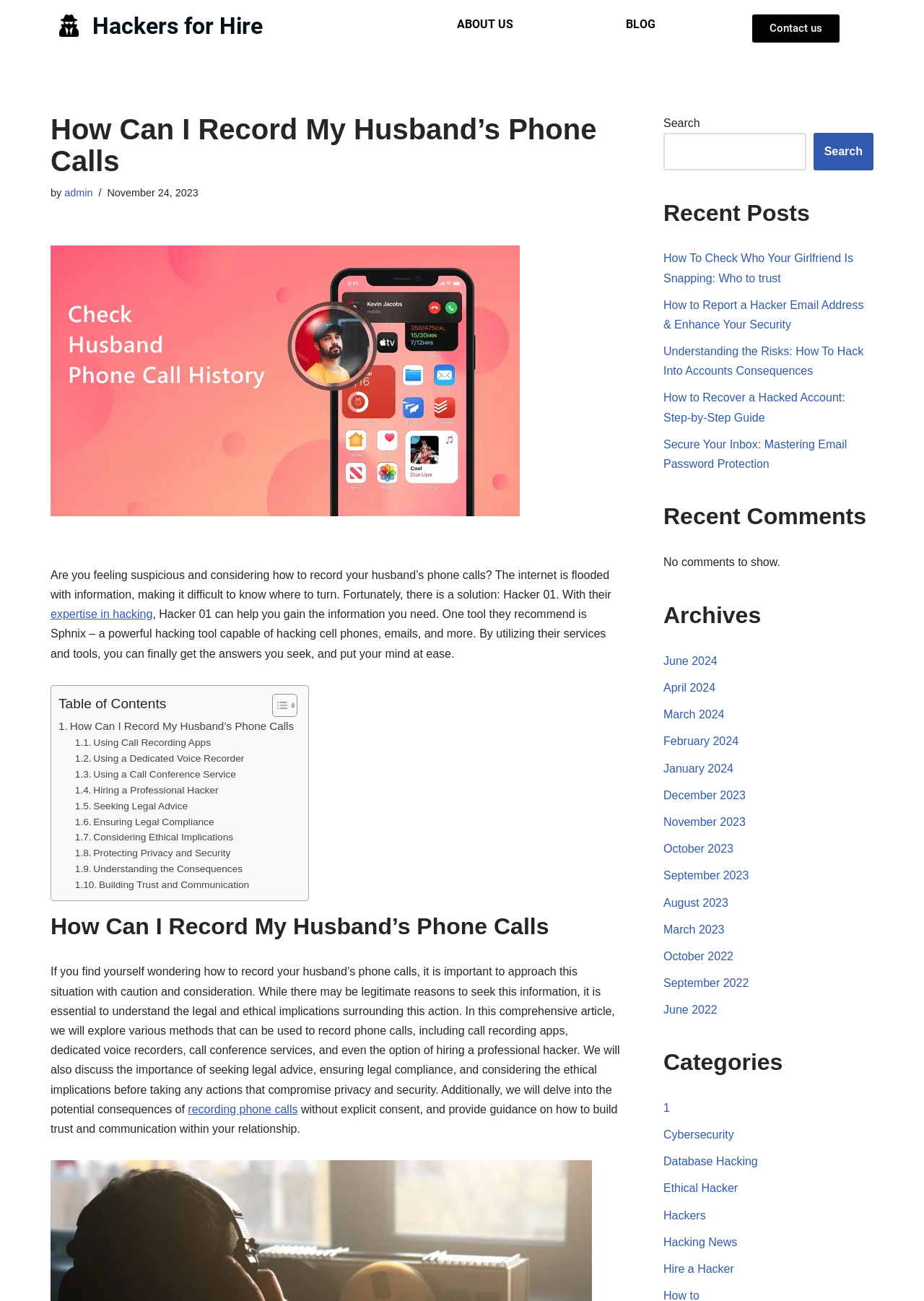What is the date of the article?
Refer to the image and provide a one-word or short phrase answer.

November 24, 2023